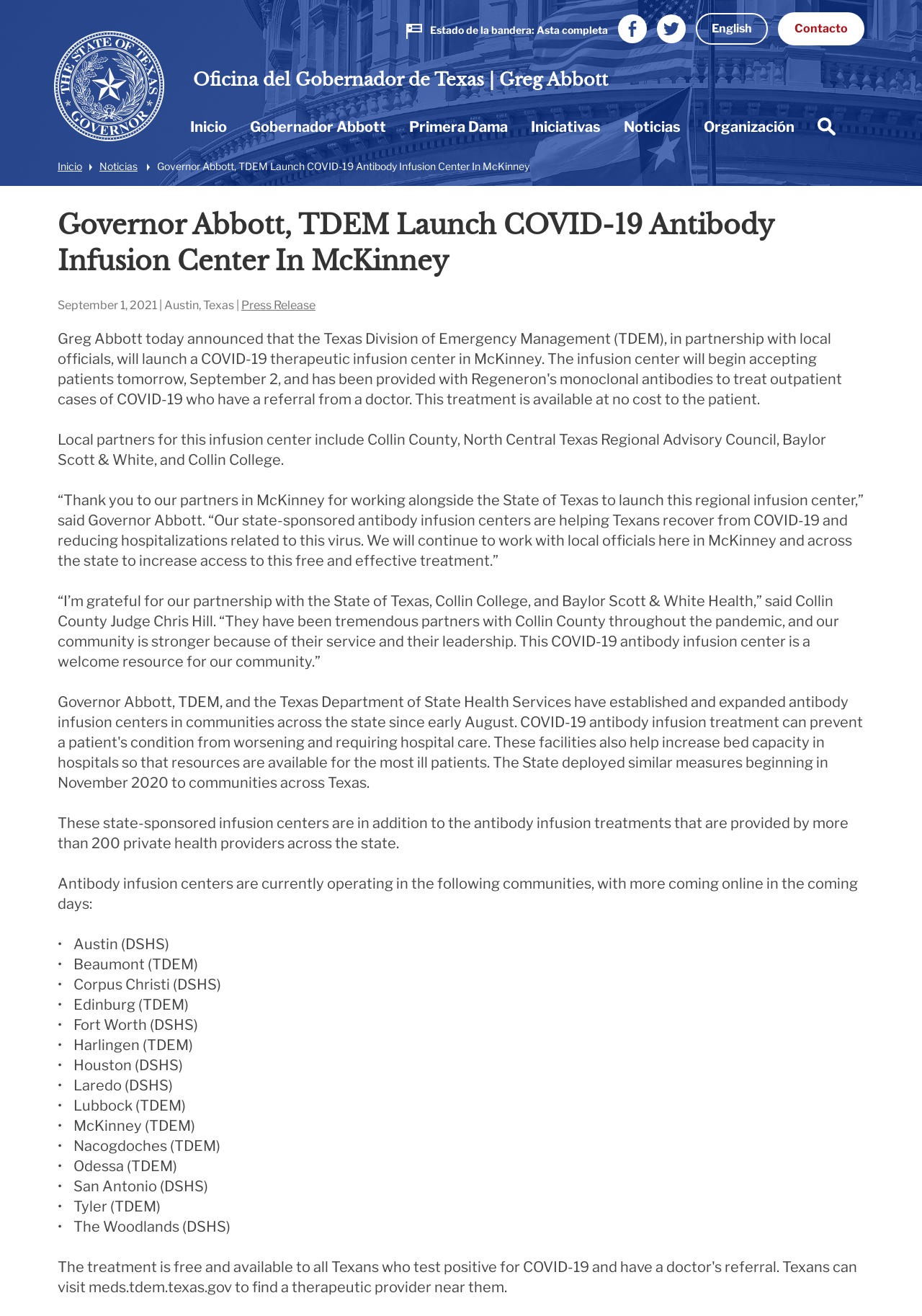Please identify the bounding box coordinates of where to click in order to follow the instruction: "Click the flag icon".

[0.441, 0.018, 0.659, 0.027]